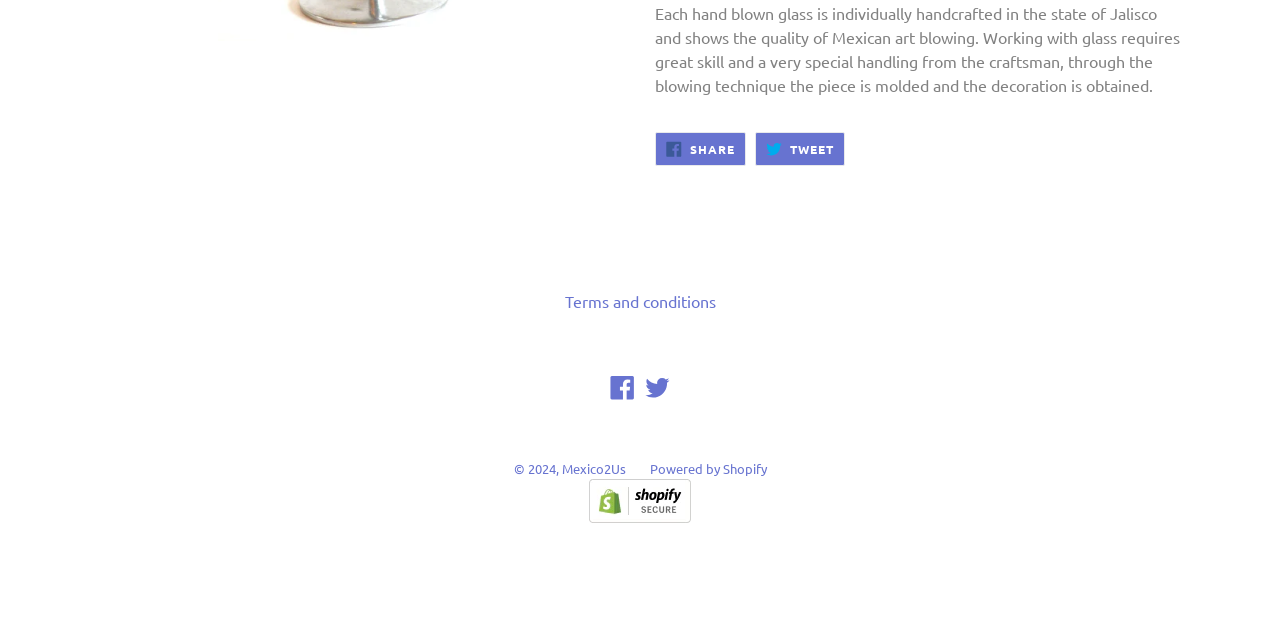Identify the bounding box of the HTML element described as: "Terms and conditions".

[0.441, 0.455, 0.559, 0.487]